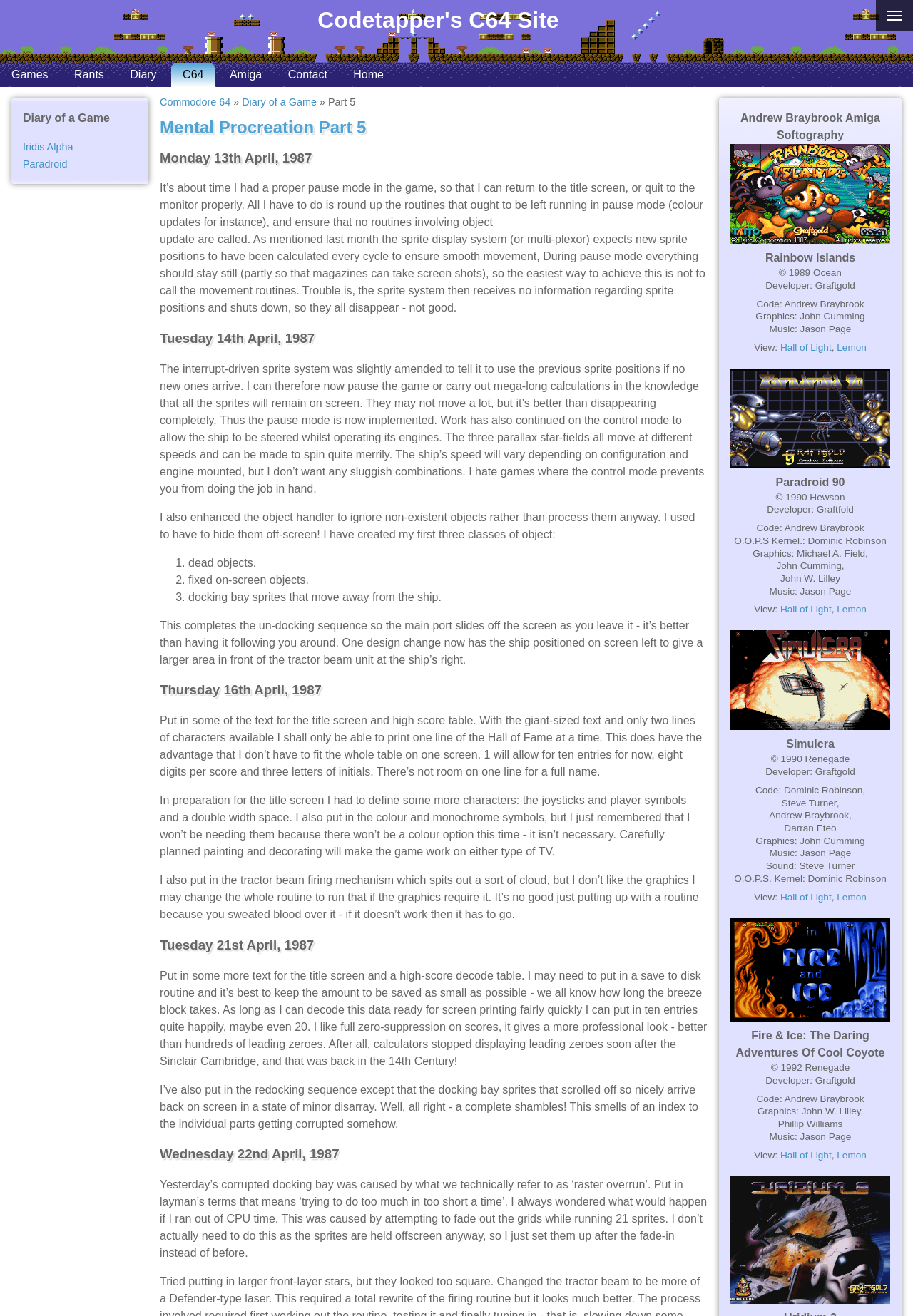Can you identify the bounding box coordinates of the clickable region needed to carry out this instruction: 'Click on 'Home''? The coordinates should be four float numbers within the range of 0 to 1, stated as [left, top, right, bottom].

[0.374, 0.048, 0.433, 0.066]